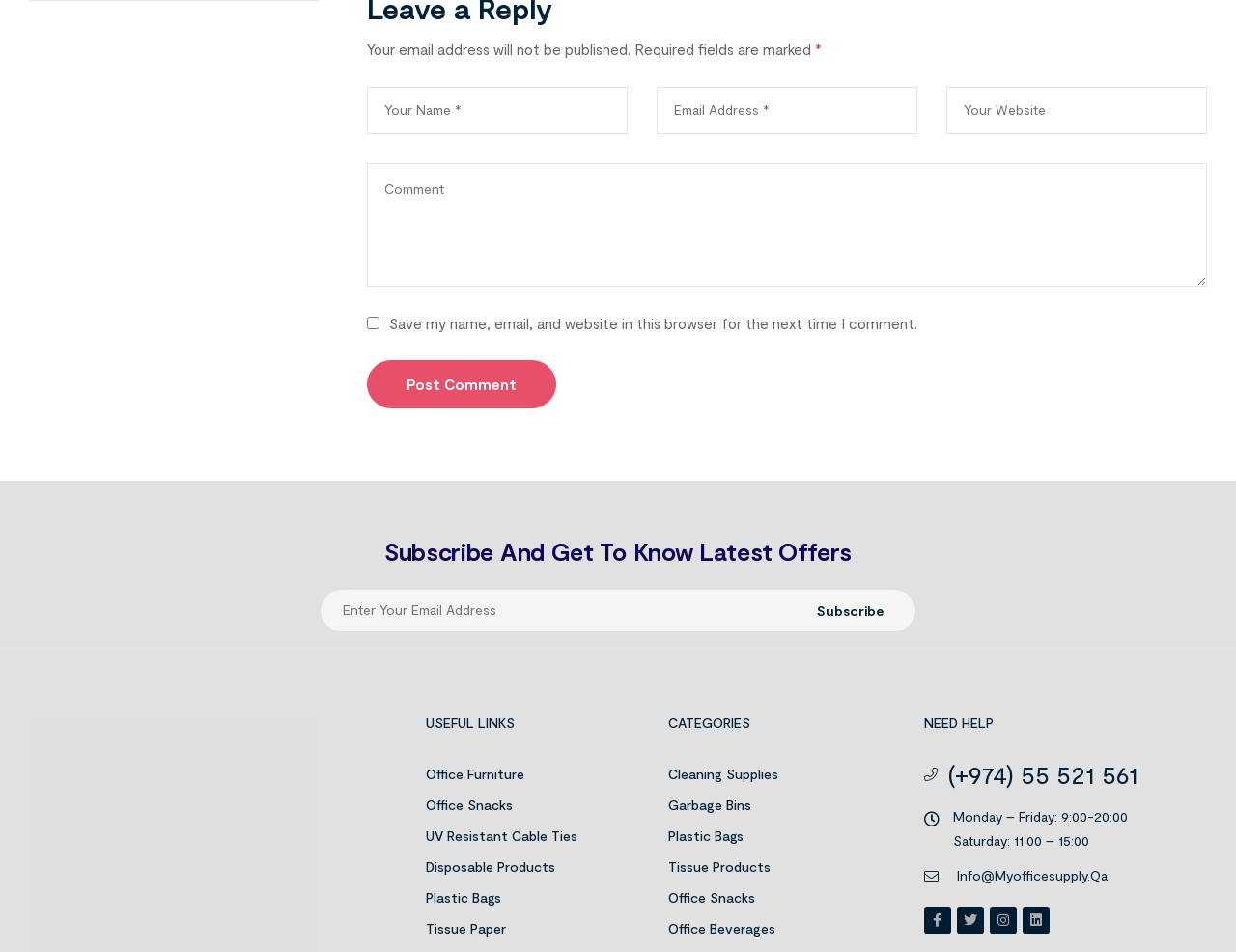Determine the bounding box coordinates of the element's region needed to click to follow the instruction: "Learn about CrossFit training". Provide these coordinates as four float numbers between 0 and 1, formatted as [left, top, right, bottom].

None